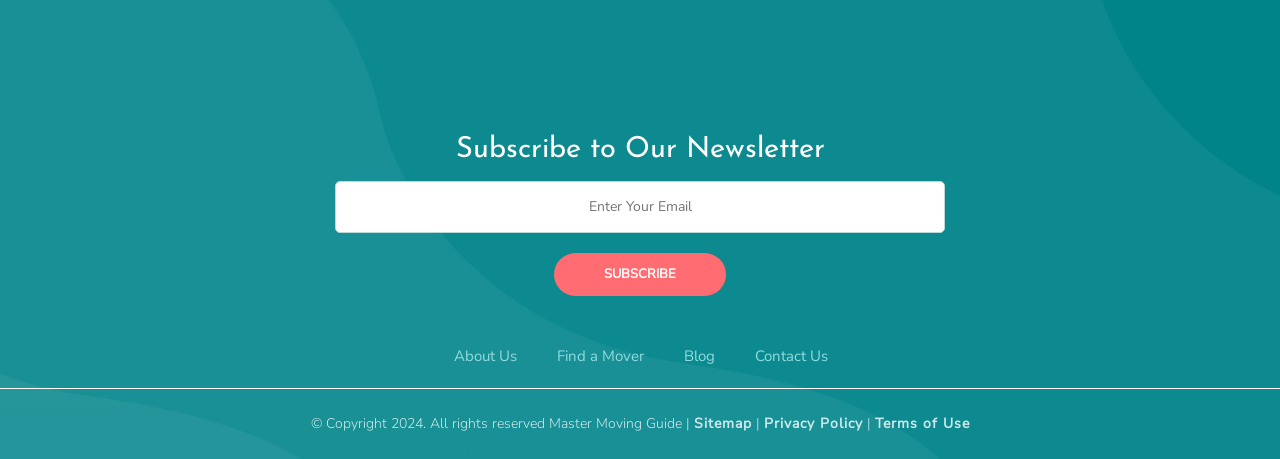Determine the bounding box coordinates for the clickable element required to fulfill the instruction: "Read the blog". Provide the coordinates as four float numbers between 0 and 1, i.e., [left, top, right, bottom].

[0.534, 0.754, 0.559, 0.798]